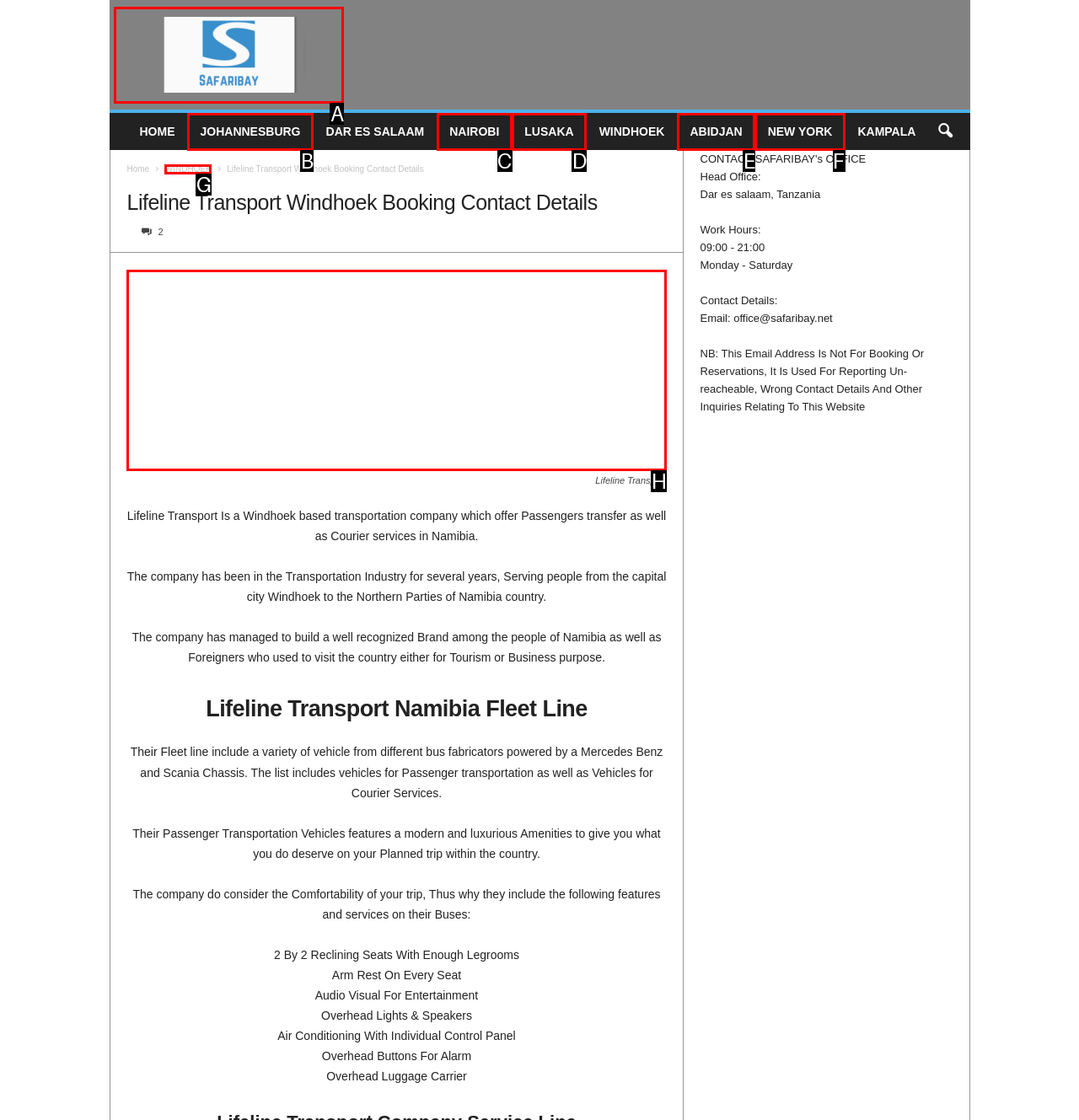Using the given description: parent_node: Lifeline Transport, identify the HTML element that corresponds best. Answer with the letter of the correct option from the available choices.

H